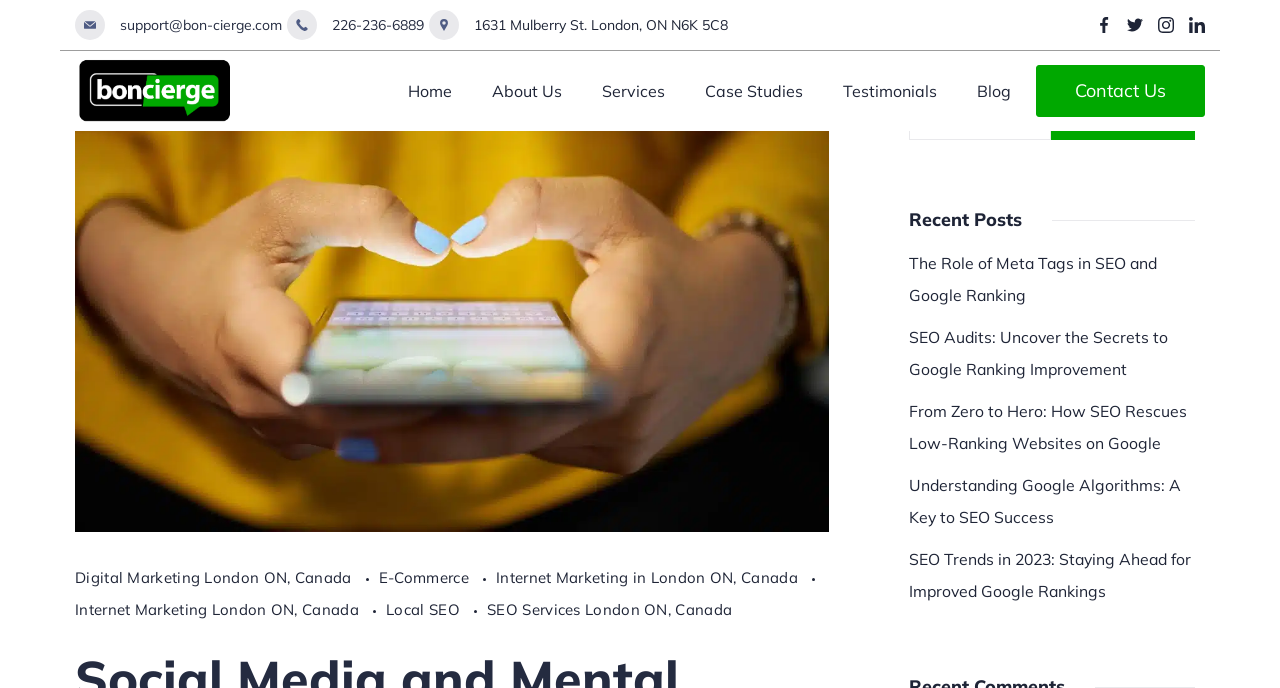Please identify and generate the text content of the webpage's main heading.

Social Media and Mental Health Balancing Usage and Well-being